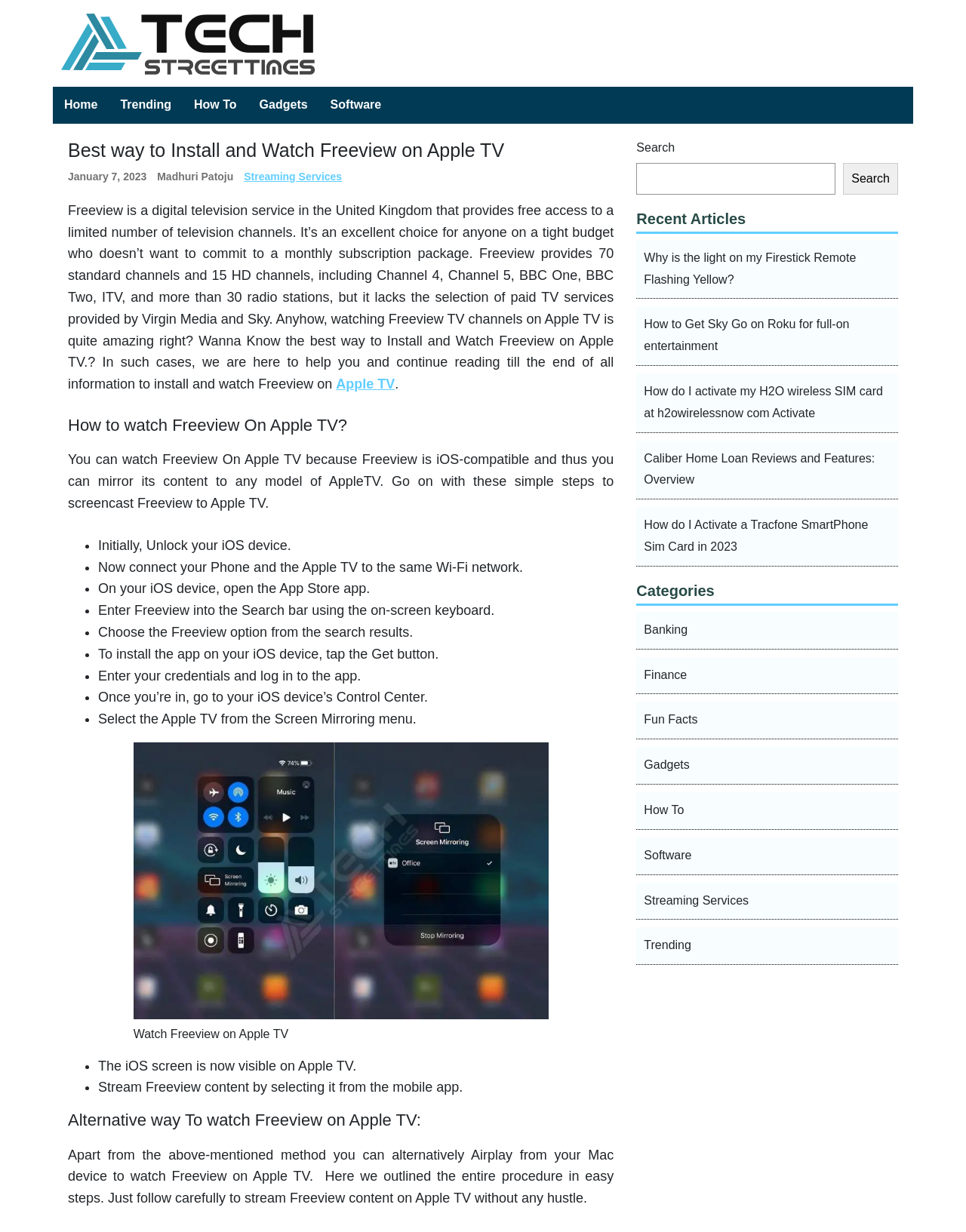How many recent articles are listed on the webpage?
Using the image, respond with a single word or phrase.

5 articles